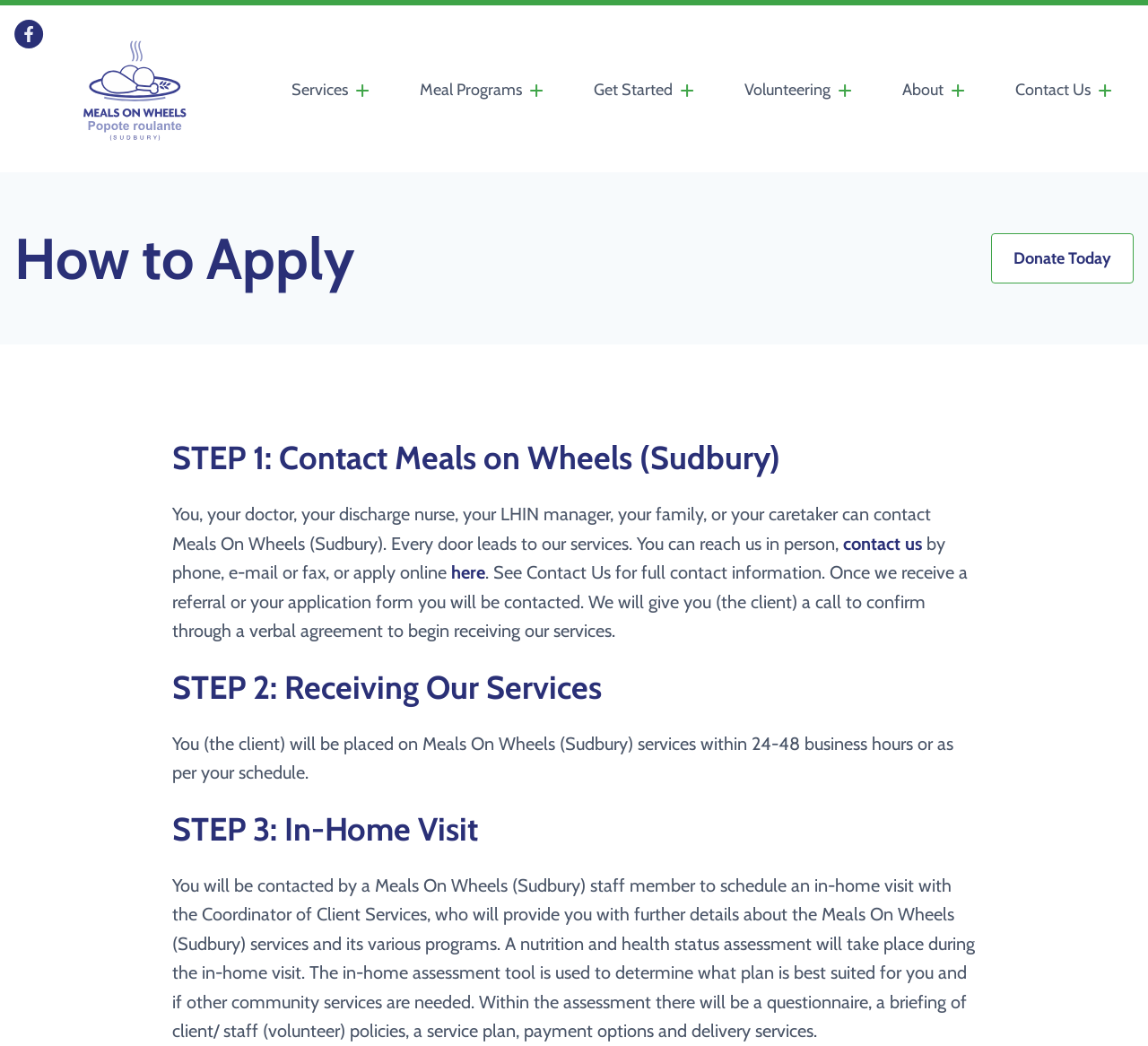Please identify the bounding box coordinates of the clickable area that will allow you to execute the instruction: "Read '4. Economics IA (Internal Assessment) & EE (Extended Essay)'".

None